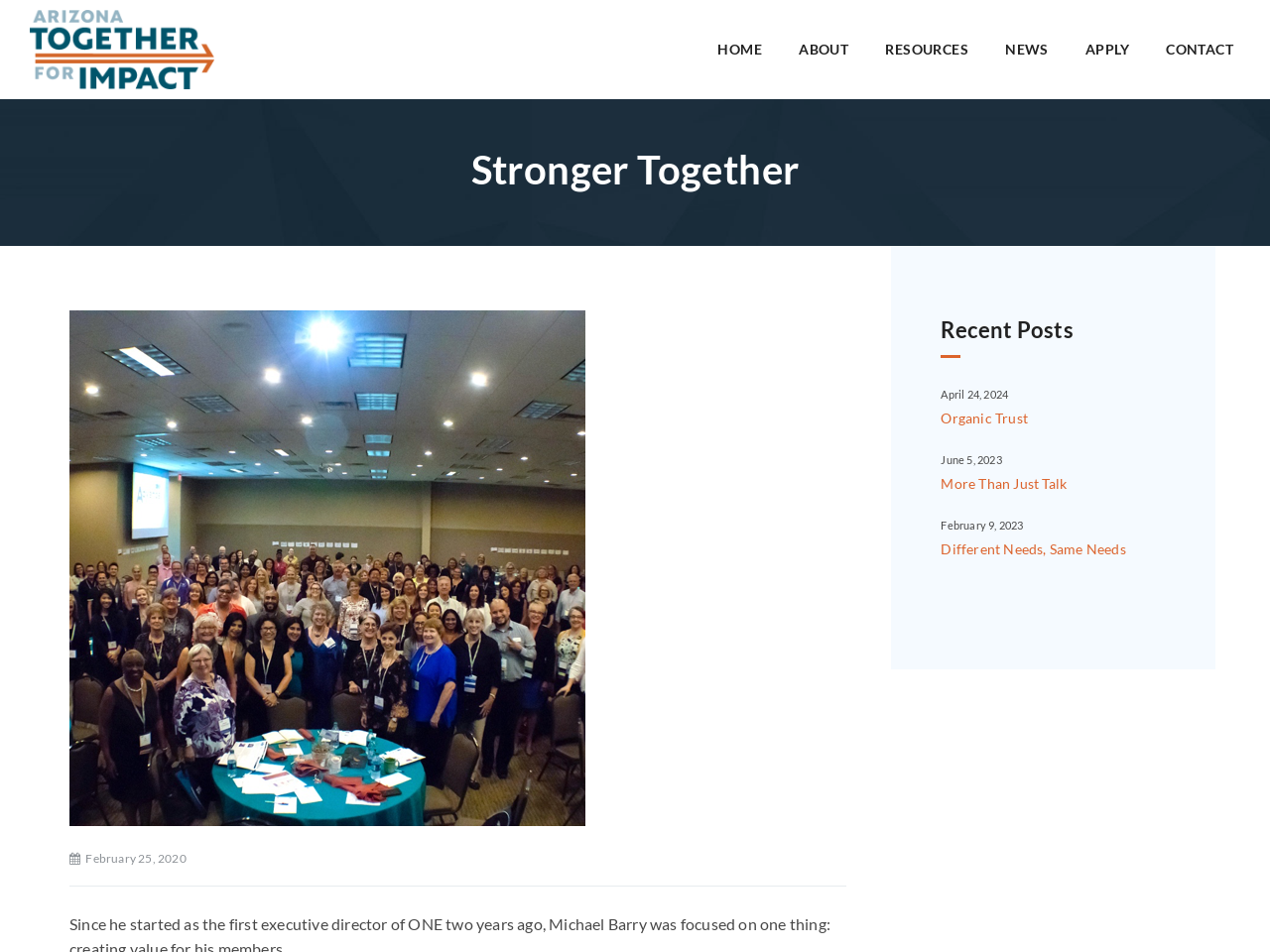Use a single word or phrase to answer the question:
What is the text of the main heading element?

Stronger Together